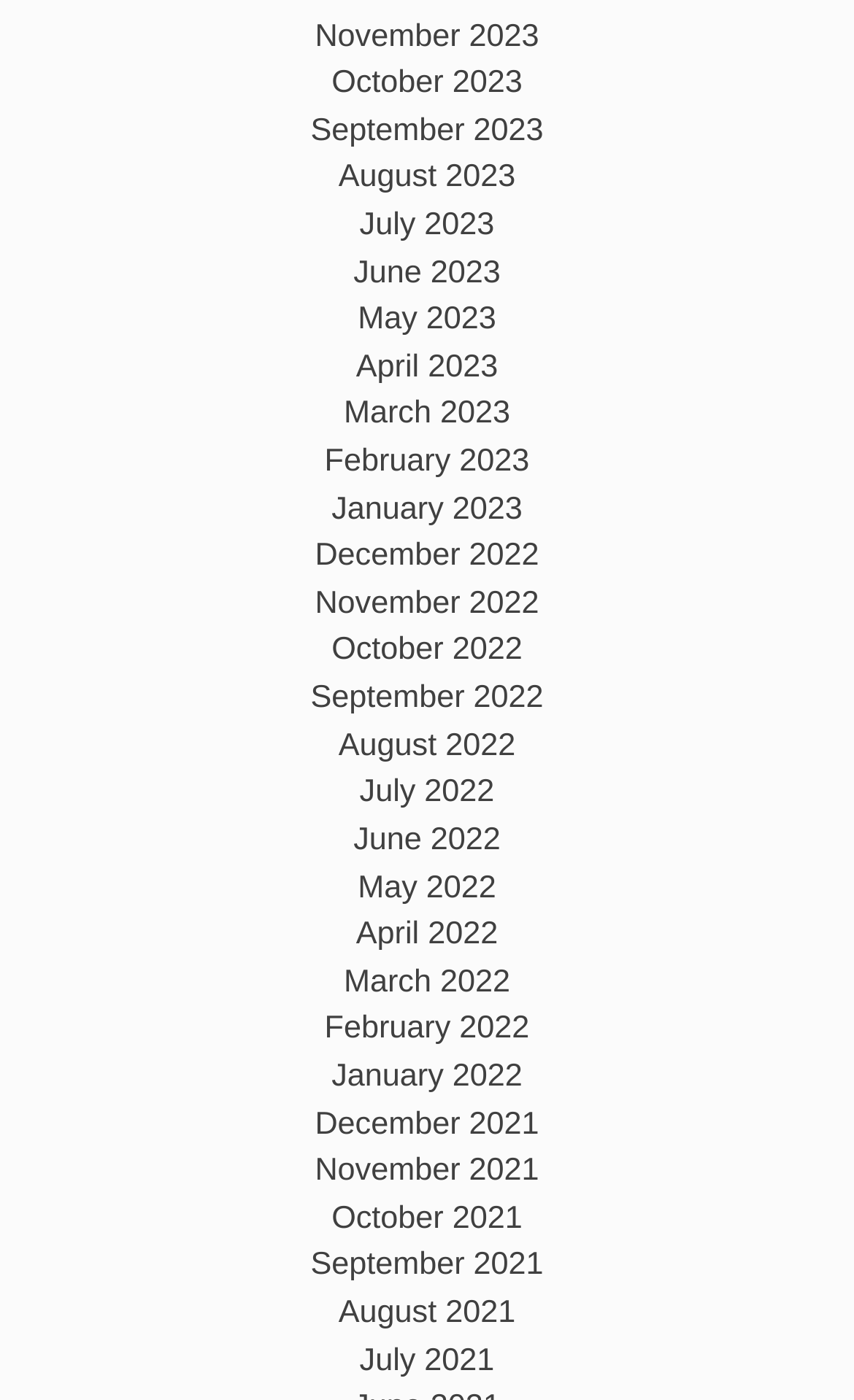Pinpoint the bounding box coordinates of the clickable element to carry out the following instruction: "View October 2022."

[0.388, 0.453, 0.612, 0.478]